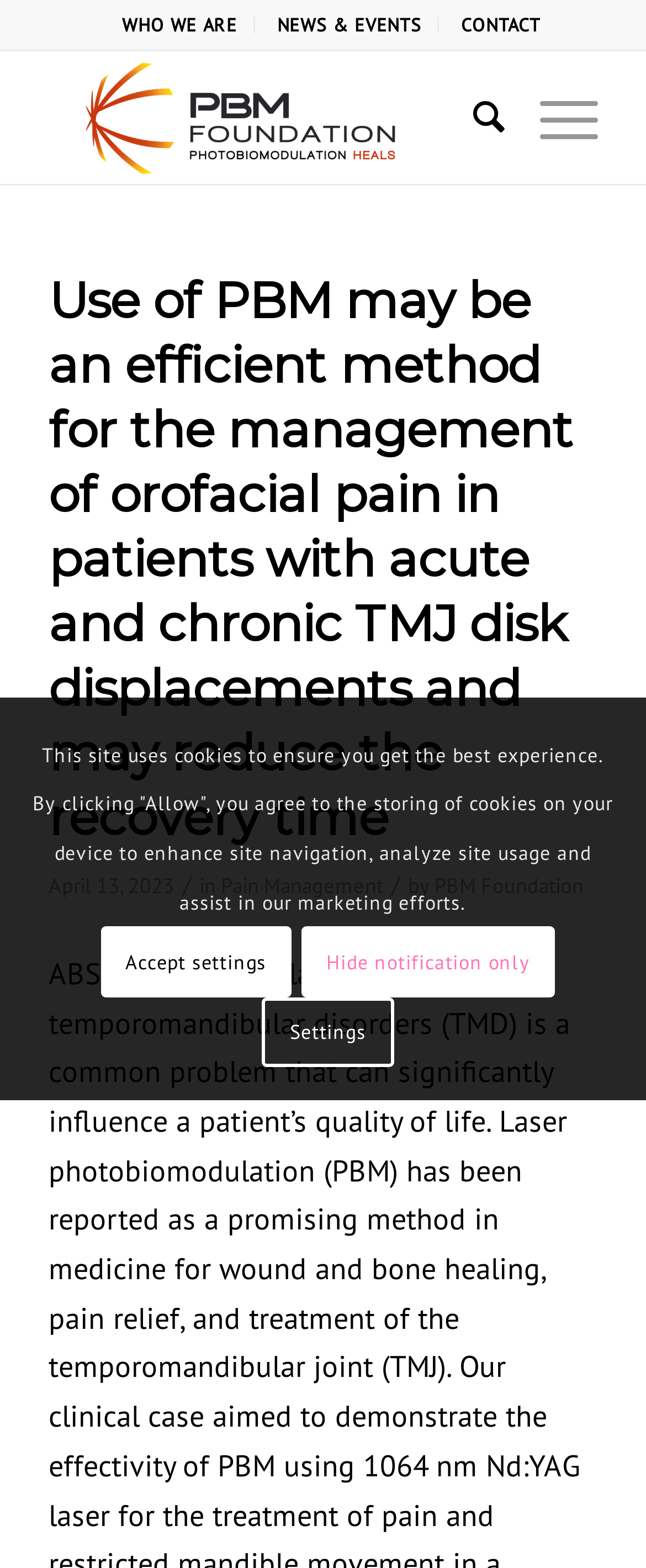Using the details in the image, give a detailed response to the question below:
What is the name of the foundation mentioned on the webpage?

The answer can be found by looking at the top-left corner of the webpage, where the logo and name of the foundation are displayed. The name 'PBM Foundation' is mentioned twice, once as a link and once as an image description.